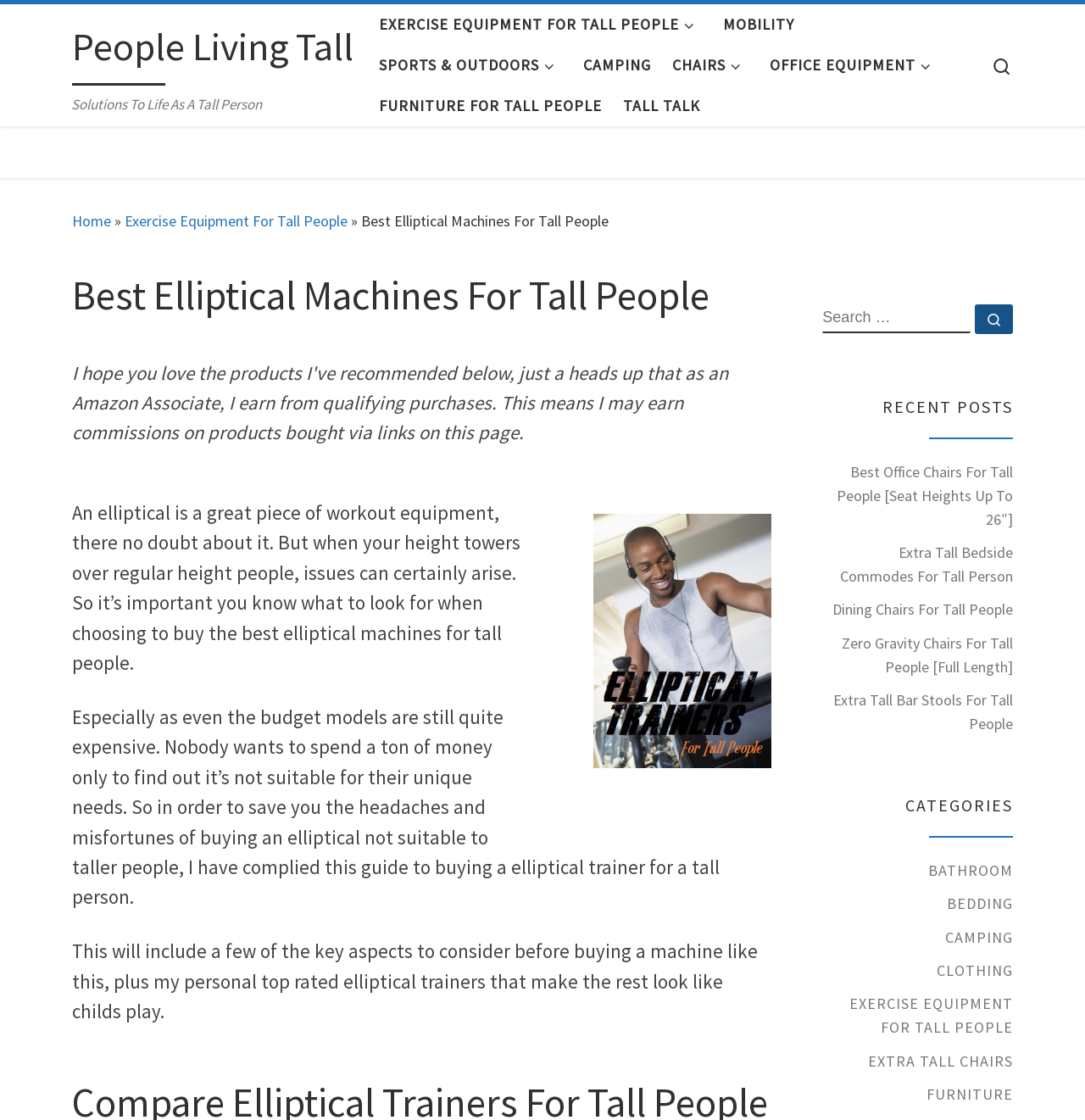Analyze the image and deliver a detailed answer to the question: How many recent posts are listed on this webpage?

Under the heading 'RECENT POSTS', I found 5 links to recent posts, which are 'Best Office Chairs For Tall People [Seat Heights Up To 26″]', 'Extra Tall Bedside Commodes For Tall Person', 'Dining Chairs For Tall People', 'Zero Gravity Chairs For Tall People [Full Length]', and 'Extra Tall Bar Stools For Tall People'.